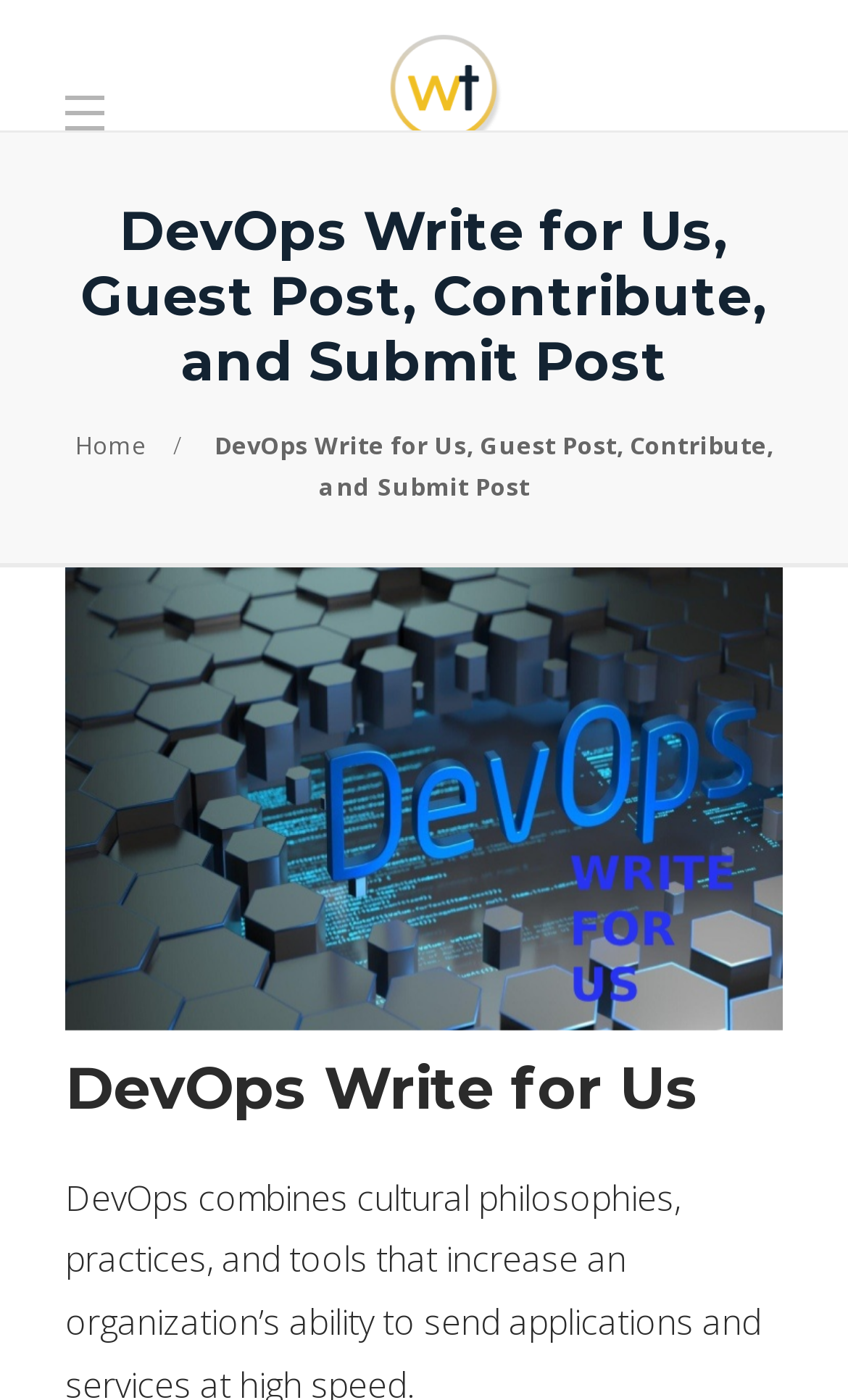Reply to the question with a brief word or phrase: How many columns are in the top layout table?

1